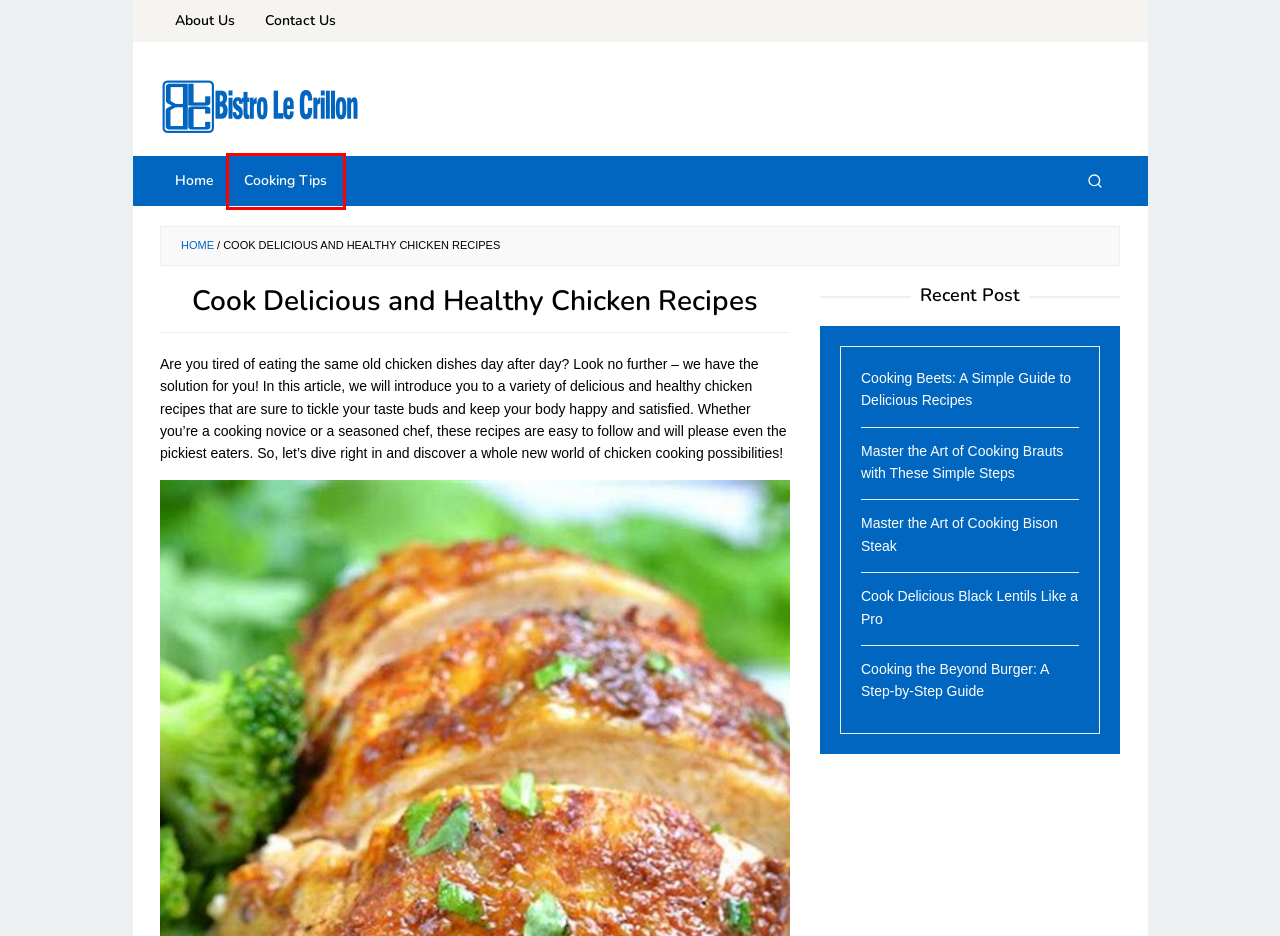Look at the screenshot of a webpage where a red bounding box surrounds a UI element. Your task is to select the best-matching webpage description for the new webpage after you click the element within the bounding box. The available options are:
A. Master the Art of Cooking Brauts with These Simple Steps | Bistro Le Crillon
B. Cook Delicious Black Lentils Like a Pro | Bistro Le Crillon
C. About Us | Bistro Le Crillon
D. Master the Art of Cooking Bison Steak | Bistro Le Crillon
E. Category: Cooking Tips | Bistro Le Crillon
F. Cooking the Beyond Burger: A Step-by-Step Guide | Bistro Le Crillon
G. Contact Us | Bistro Le Crillon
H. Cooking Beets: A Simple Guide to Delicious Recipes | Bistro Le Crillon

E